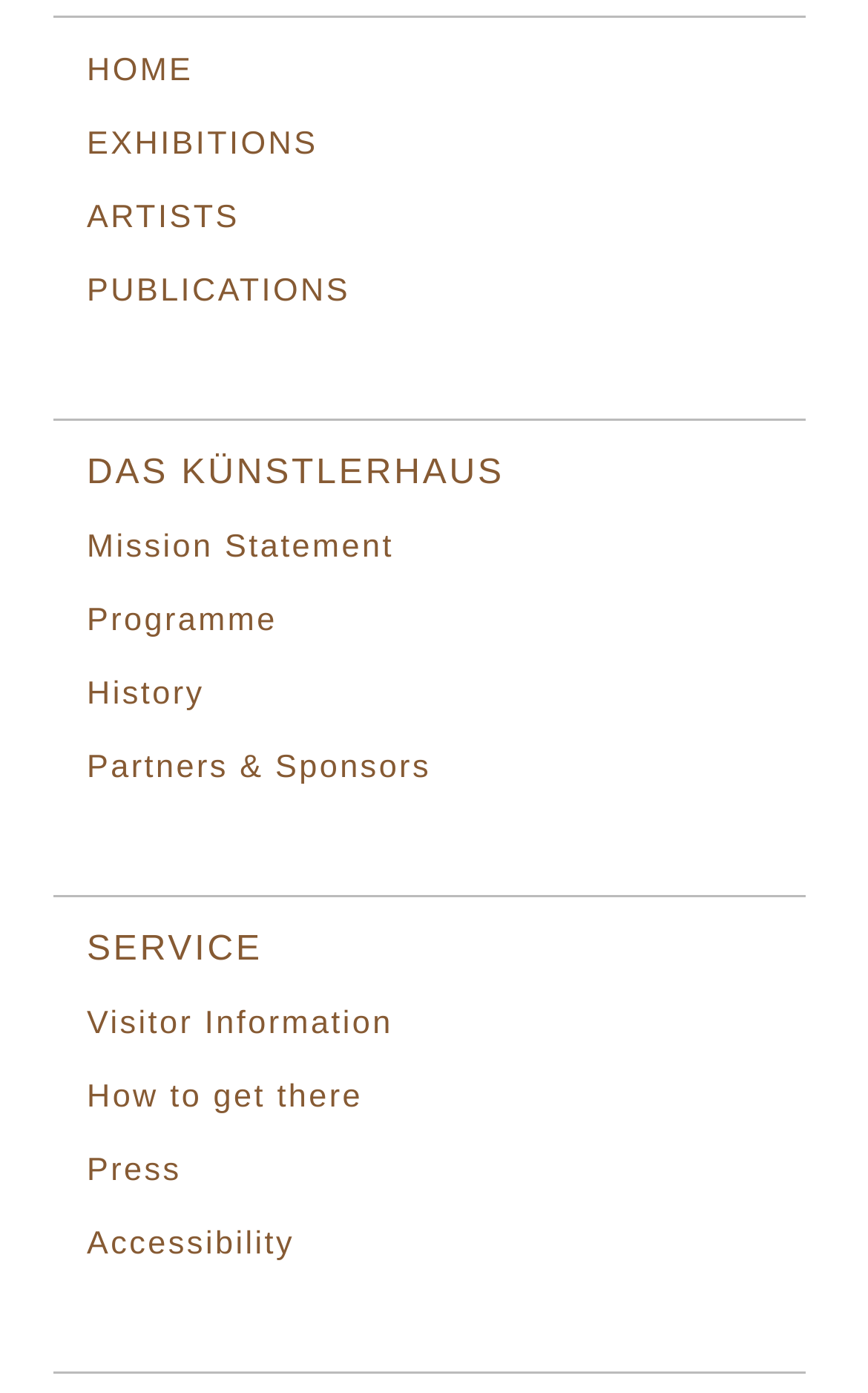What is the title of the section below the main navigation menu?
Using the visual information, respond with a single word or phrase.

DAS KÜNSTLERHAUS